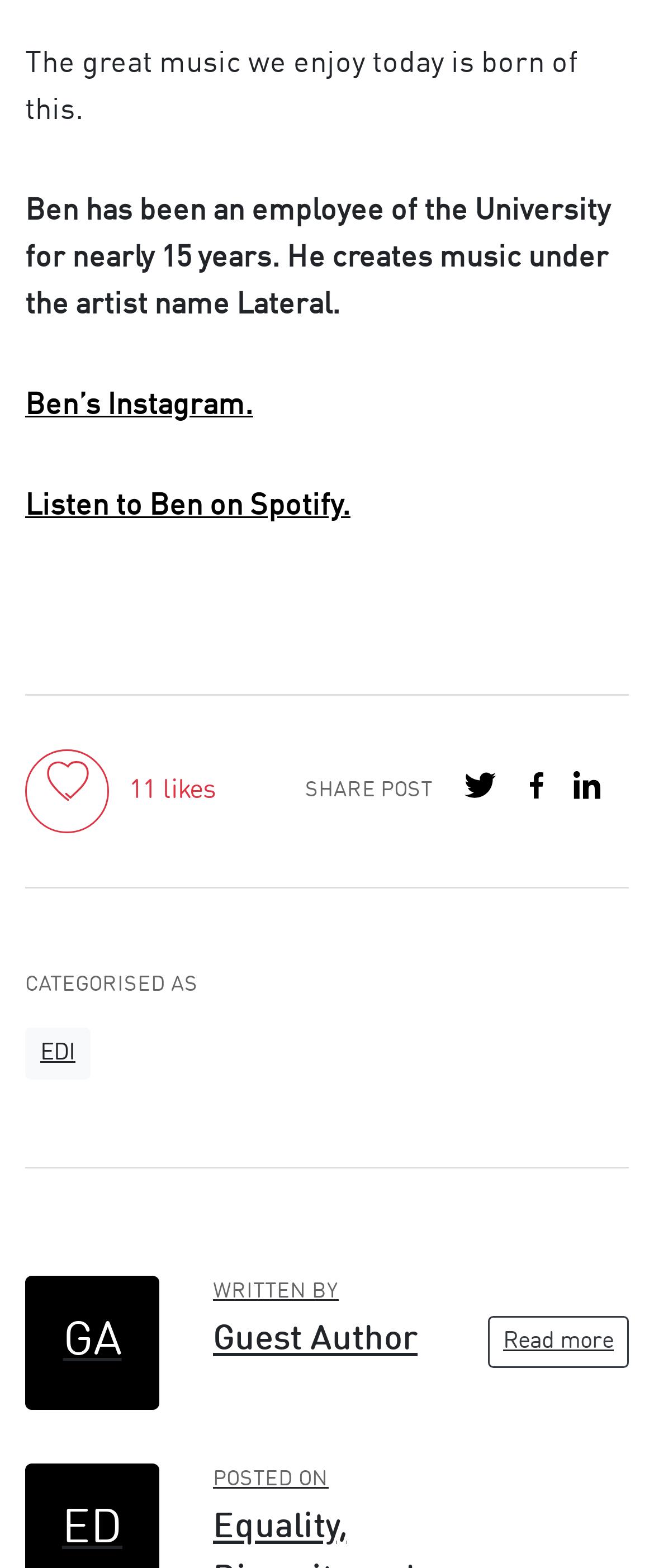What is the name of the artist mentioned?
Respond with a short answer, either a single word or a phrase, based on the image.

Lateral